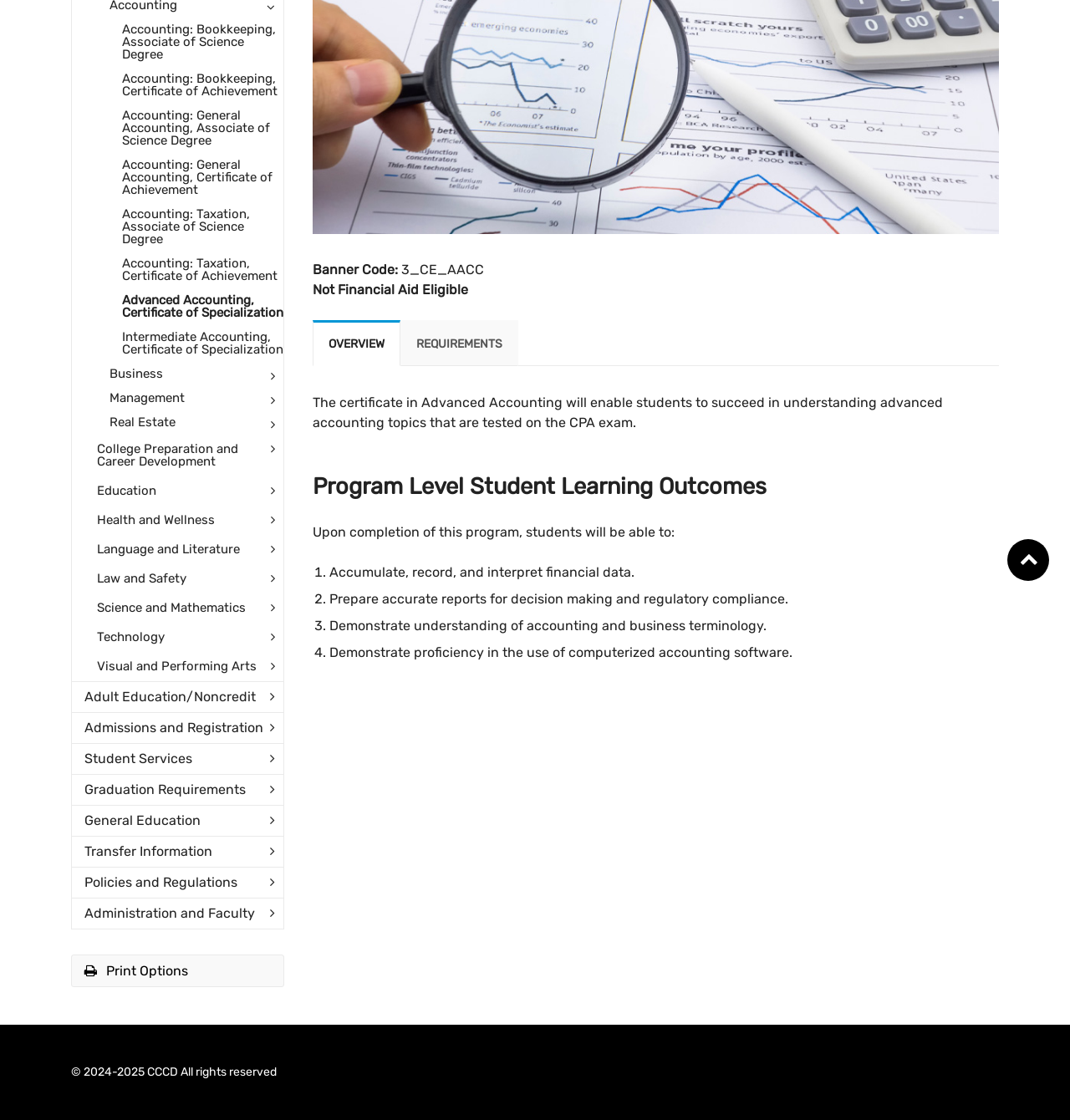Locate the bounding box of the UI element described by: "Intermediate Accounting, Certificate of Specialization" in the given webpage screenshot.

[0.114, 0.29, 0.265, 0.323]